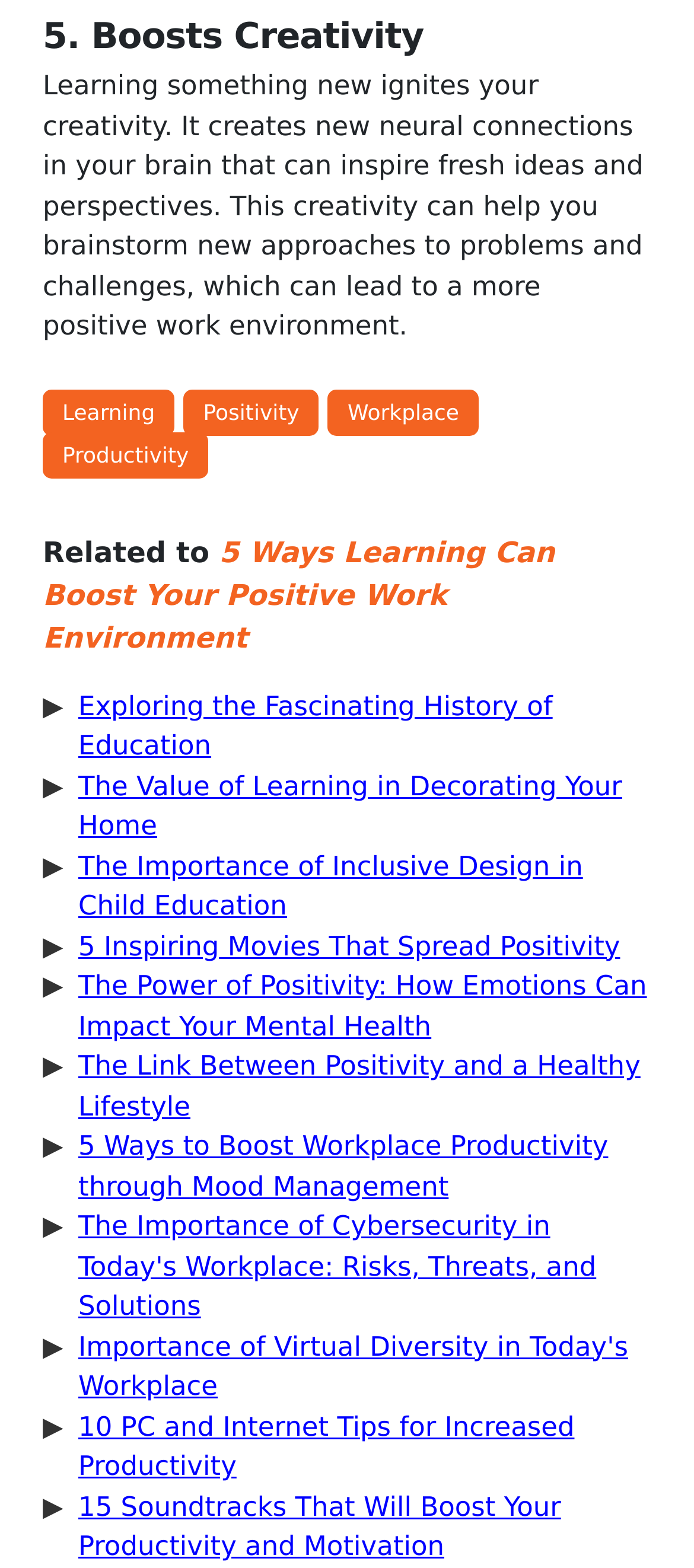Please reply to the following question using a single word or phrase: 
What is the benefit of learning something new?

Boosts creativity